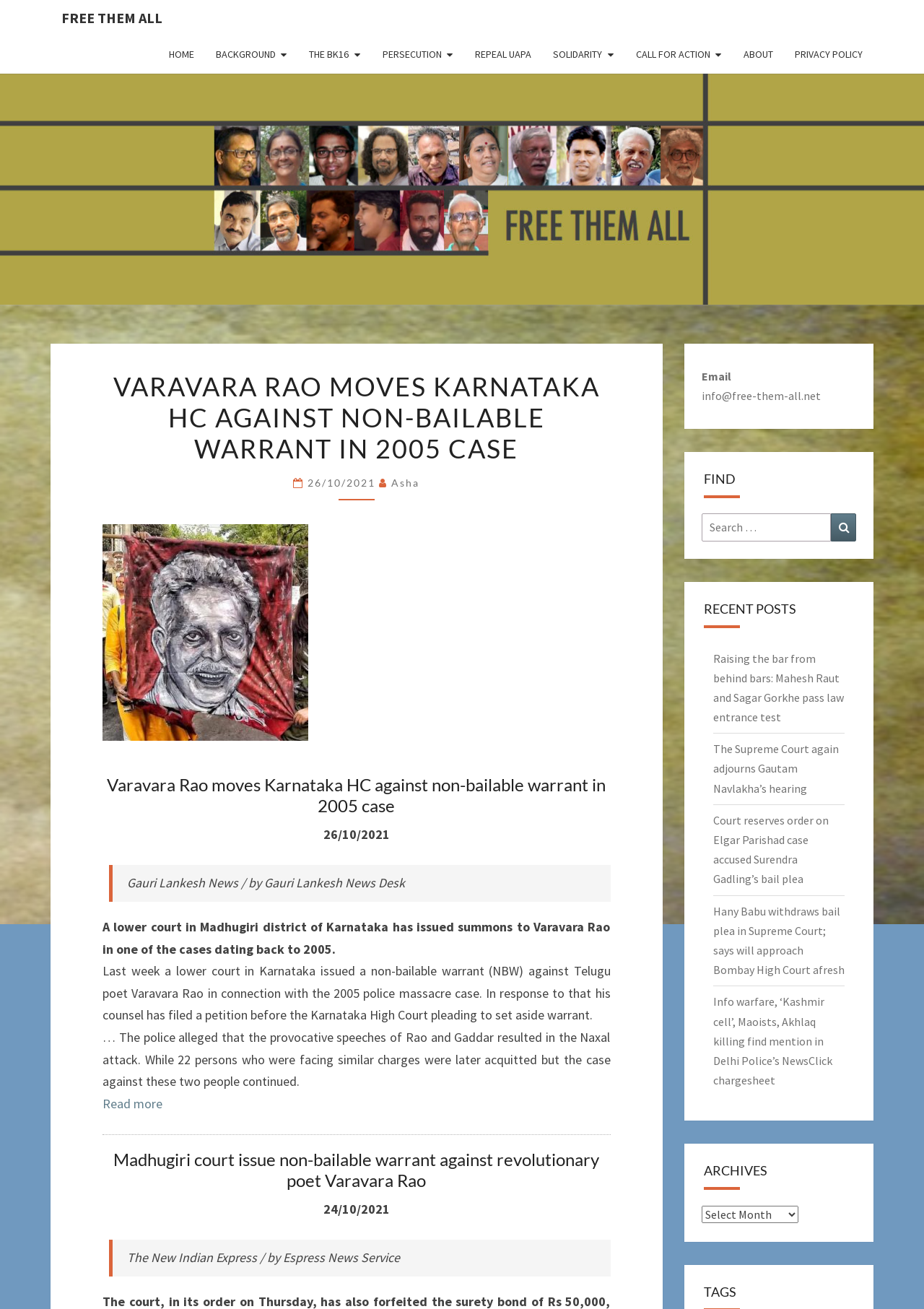Respond to the question below with a single word or phrase:
What is the name of the news organization that published the article?

Gauri Lankesh News